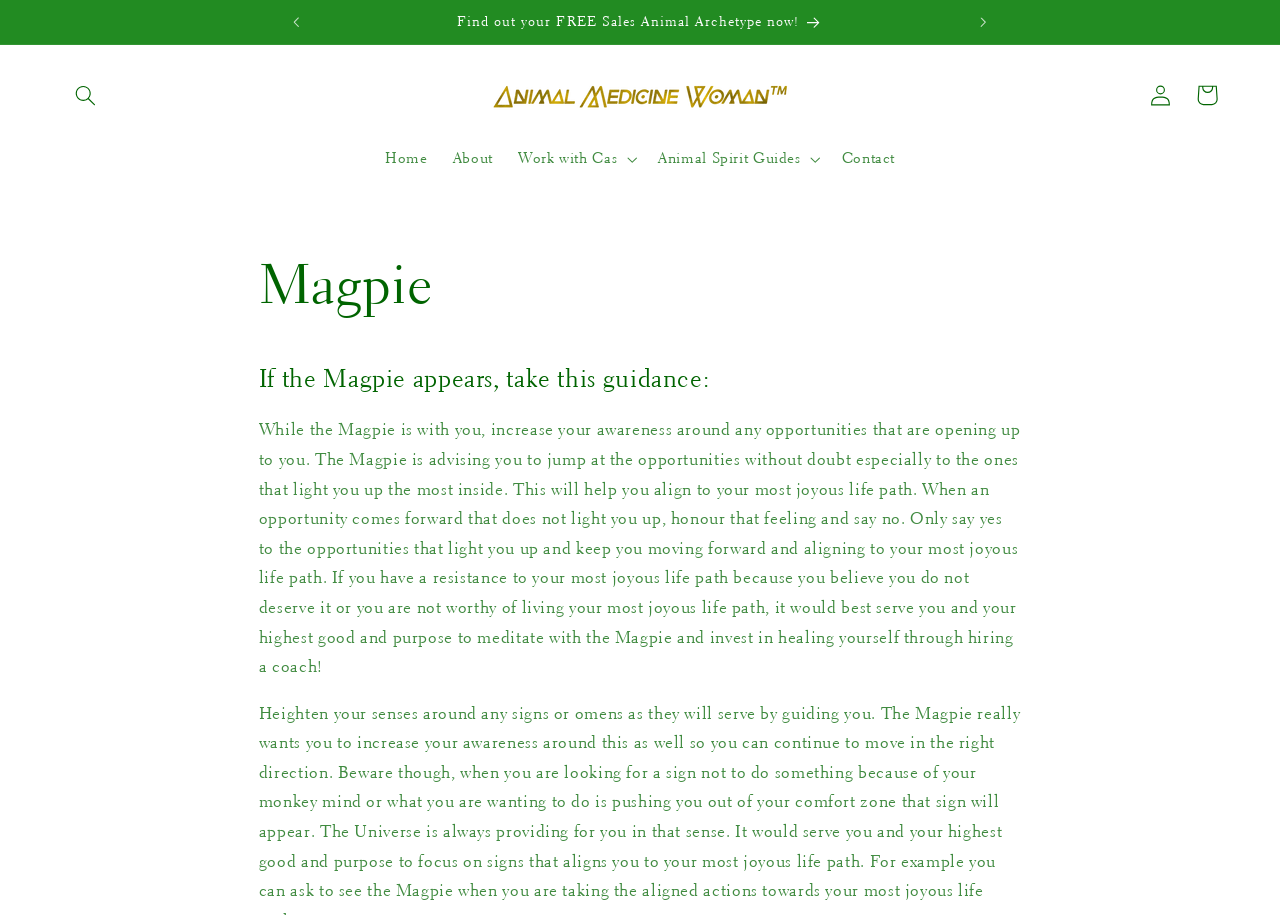What is the role of the 'Work with Cas' button?
Please answer the question with a detailed response using the information from the screenshot.

I determined the role of the 'Work with Cas' button by looking at its properties, which indicate that it is a button that expands a menu when clicked.